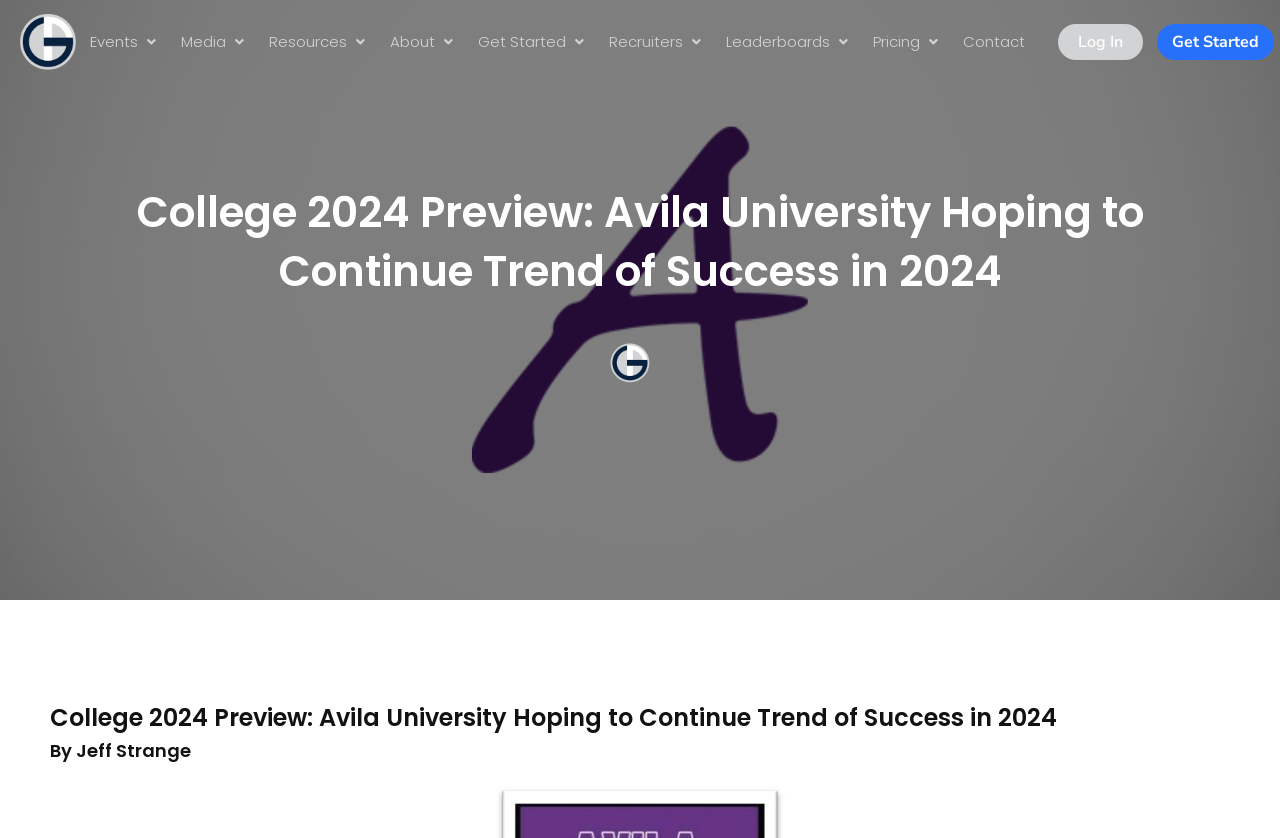Generate a thorough caption detailing the webpage content.

The webpage appears to be a preview of Avila University's performance in 2024, with a focus on their trend of success. At the top left corner, there is a link to "Top Gun Events" accompanied by an image with the same name. Below this, a navigation menu spans across the top of the page, containing links to various sections such as "Events", "Media", "Resources", "About", "Get Started", "Recruiters", "Leaderboards", "Pricing", and "Contact".

On the right side of the navigation menu, there are two links: "Log In" and "Get Started". The main content of the page is headed by a title "College 2024 Preview: Avila University Hoping to Continue Trend of Success in 2024" which is repeated twice on the page. Below the title, there is an image of "TGE Staff".

The page also displays some statistics, including Avila University's overall record of 35-21 and their Kansas Collegiate Athletic Conference record of 16-8, as well as a mention of Cinco de Mayo 2023. The author of the preview, Jeff Strange, is credited at the bottom of the page.